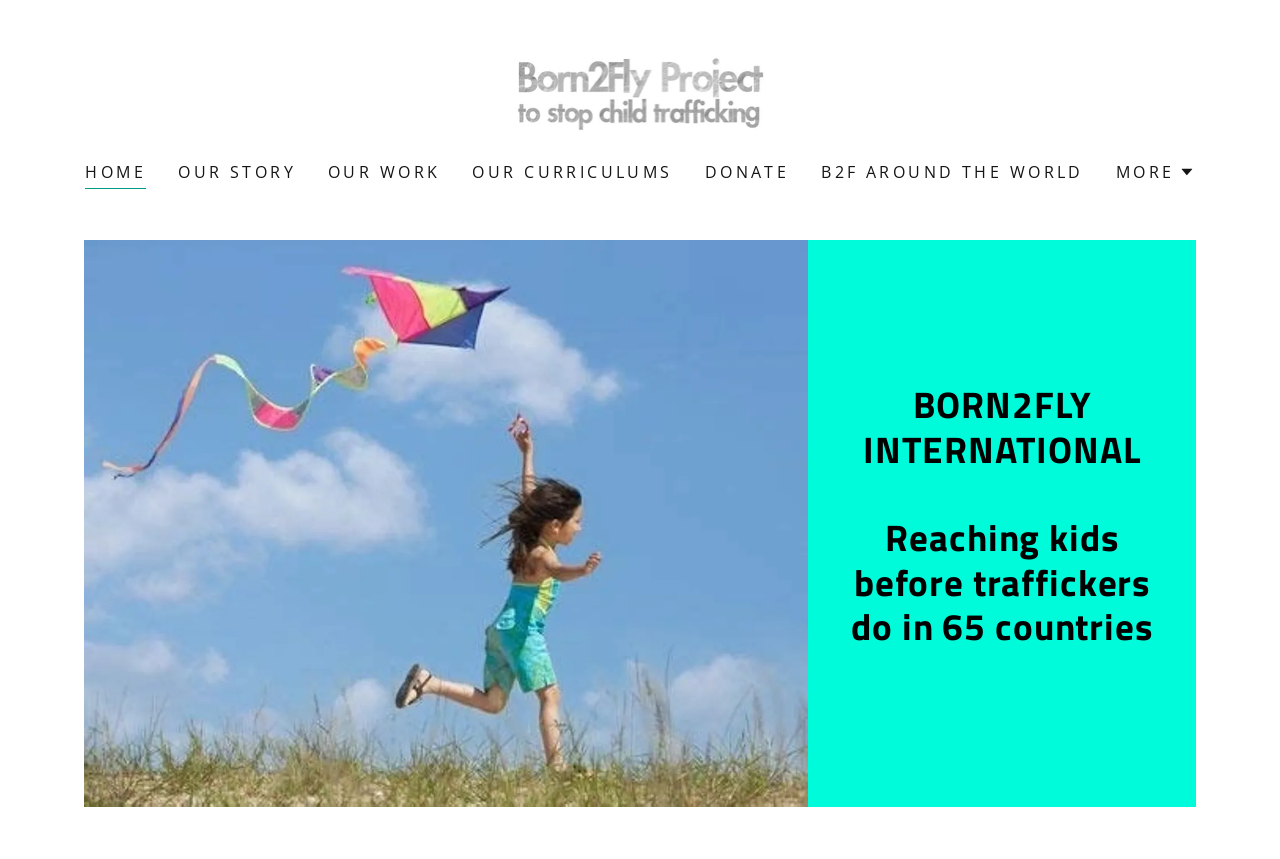Answer with a single word or phrase: 
What is the organization's main goal?

Reaching kids before traffickers